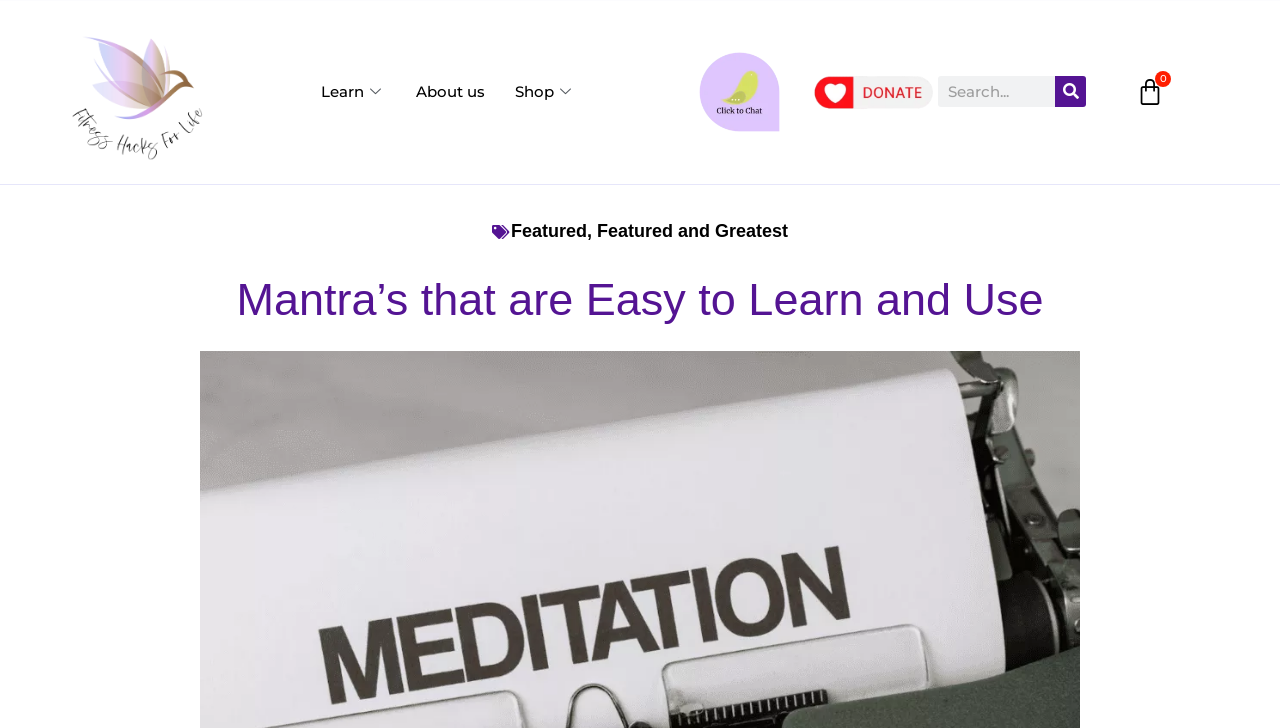What is the theme of the image with the link 'fitness hacks for life'?
Provide a well-explained and detailed answer to the question.

The image with the link 'fitness hacks for life' is located at the top of the webpage, and it has a label 'fitness hacks for life'. This suggests that the image is related to fitness, which is a topic that is not directly related to the main theme of the website, but may be a tangential or related topic.